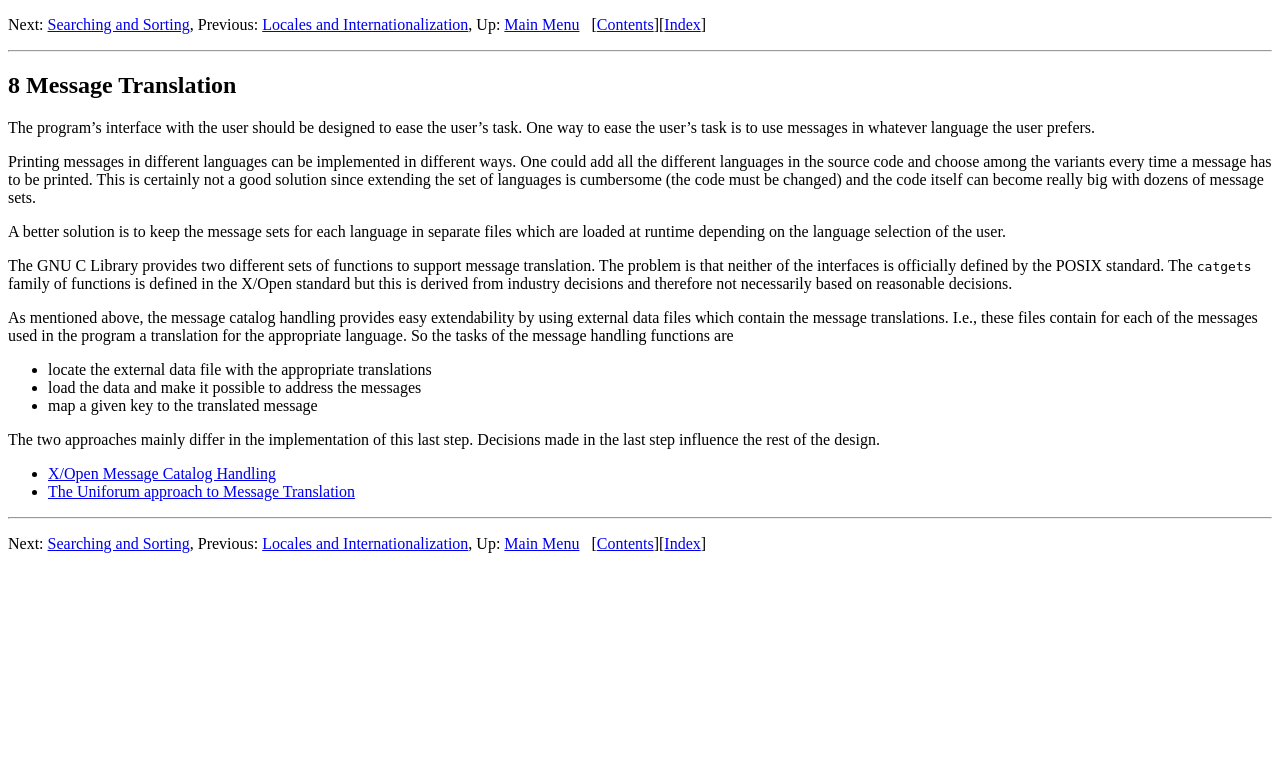What is the purpose of message catalog handling?
Using the information from the image, give a concise answer in one word or a short phrase.

Easy extendability